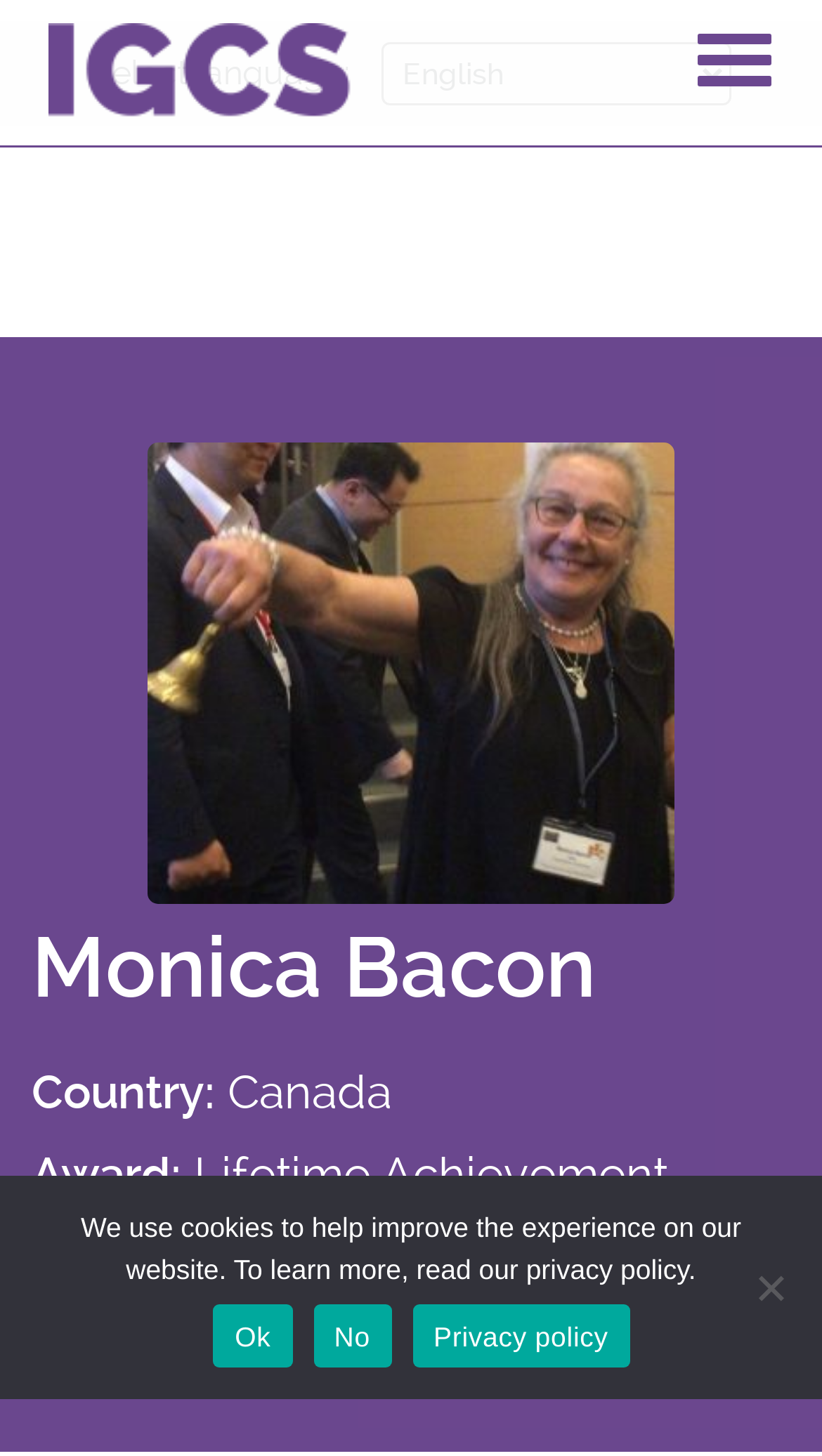Please look at the image and answer the question with a detailed explanation: What is the purpose of the combobox at the top?

I found this information by looking at the combobox at the top of the page, which has a label that says 'Select language:'.